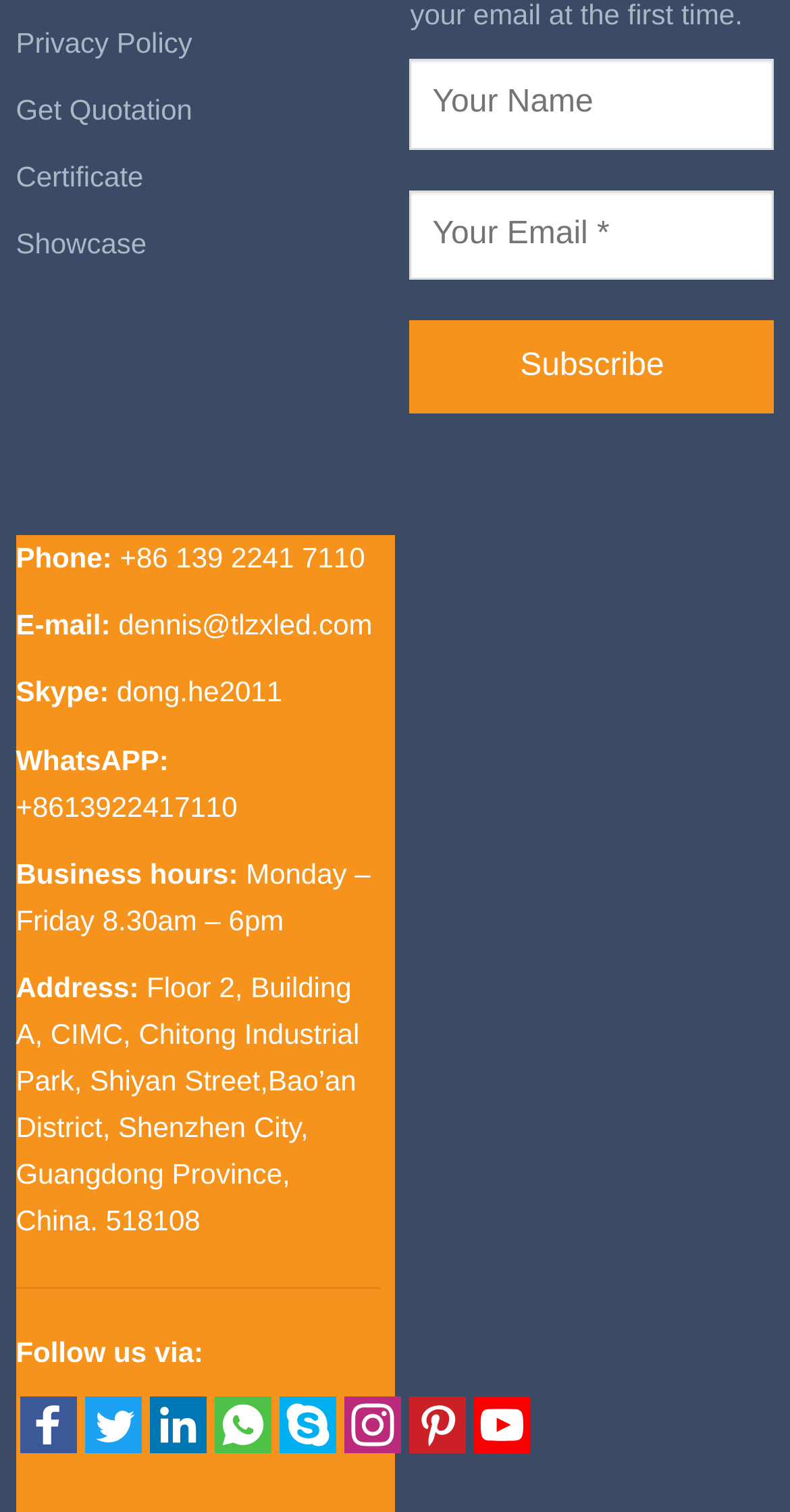What is the company's address?
Using the image as a reference, answer the question in detail.

I found the address by looking at the 'Address:' section on the webpage, which is located below the 'Business hours:' section. The address is written as 'Floor 2, Building A, CIMC, Chitong Industrial Park, Shiyan Street, Bao’an District, Shenzhen City, Guangdong Province, China. 518108'.